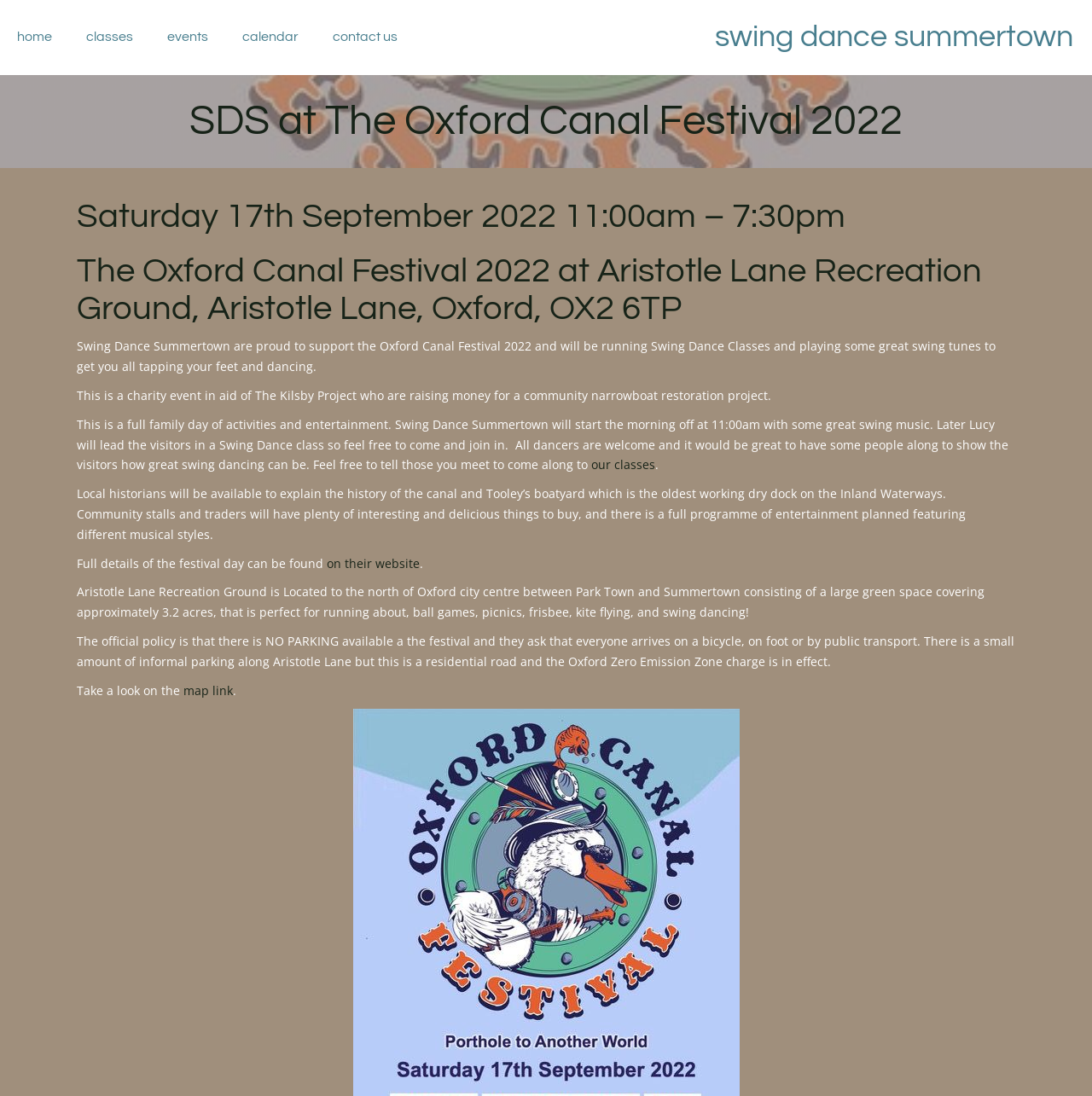Determine the bounding box coordinates of the section to be clicked to follow the instruction: "Visit the GENERAL INFO page". The coordinates should be given as four float numbers between 0 and 1, formatted as [left, top, right, bottom].

None